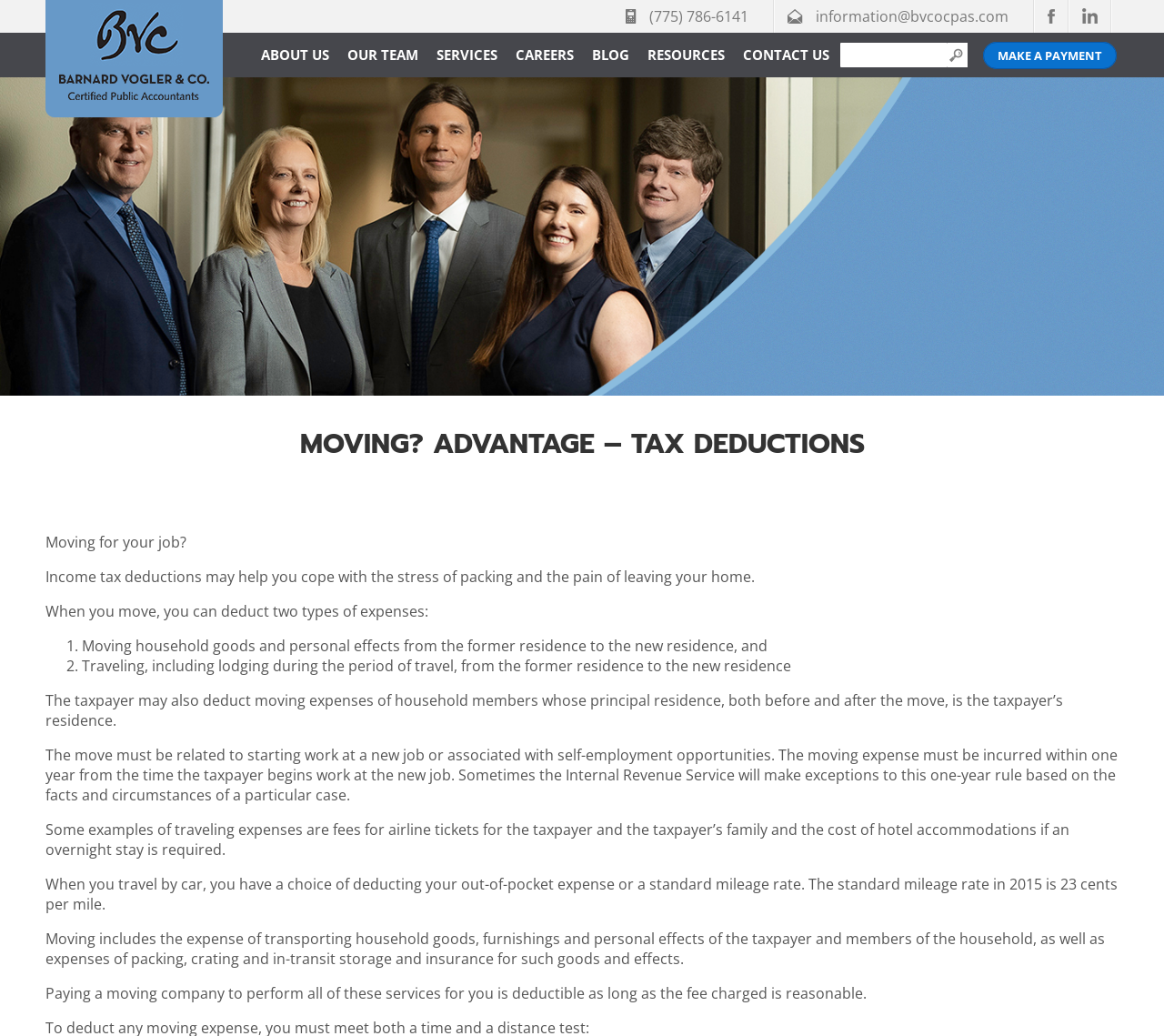Find the bounding box coordinates of the element to click in order to complete the given instruction: "Click the information@bvcocpas.com email link."

[0.701, 0.006, 0.866, 0.025]